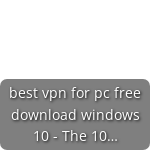What operating system are the VPNs designed for?
From the image, provide a succinct answer in one word or a short phrase.

Windows 10